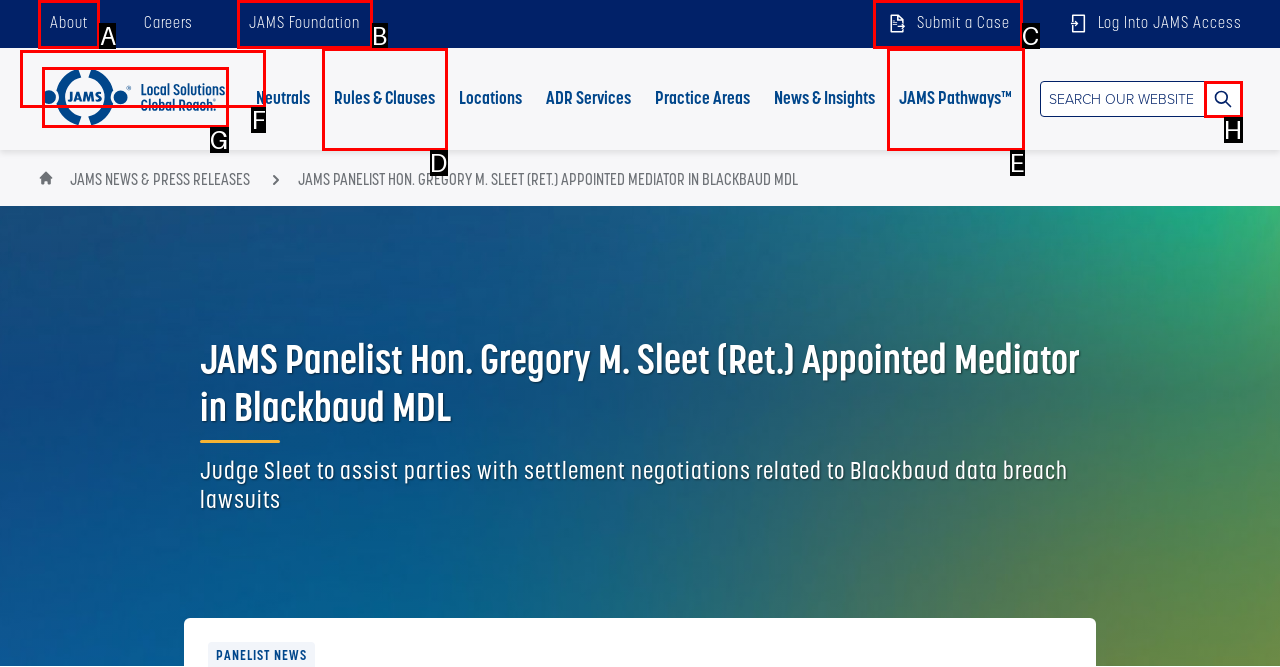Find the HTML element to click in order to complete this task: Click on the 'About' link
Answer with the letter of the correct option.

A